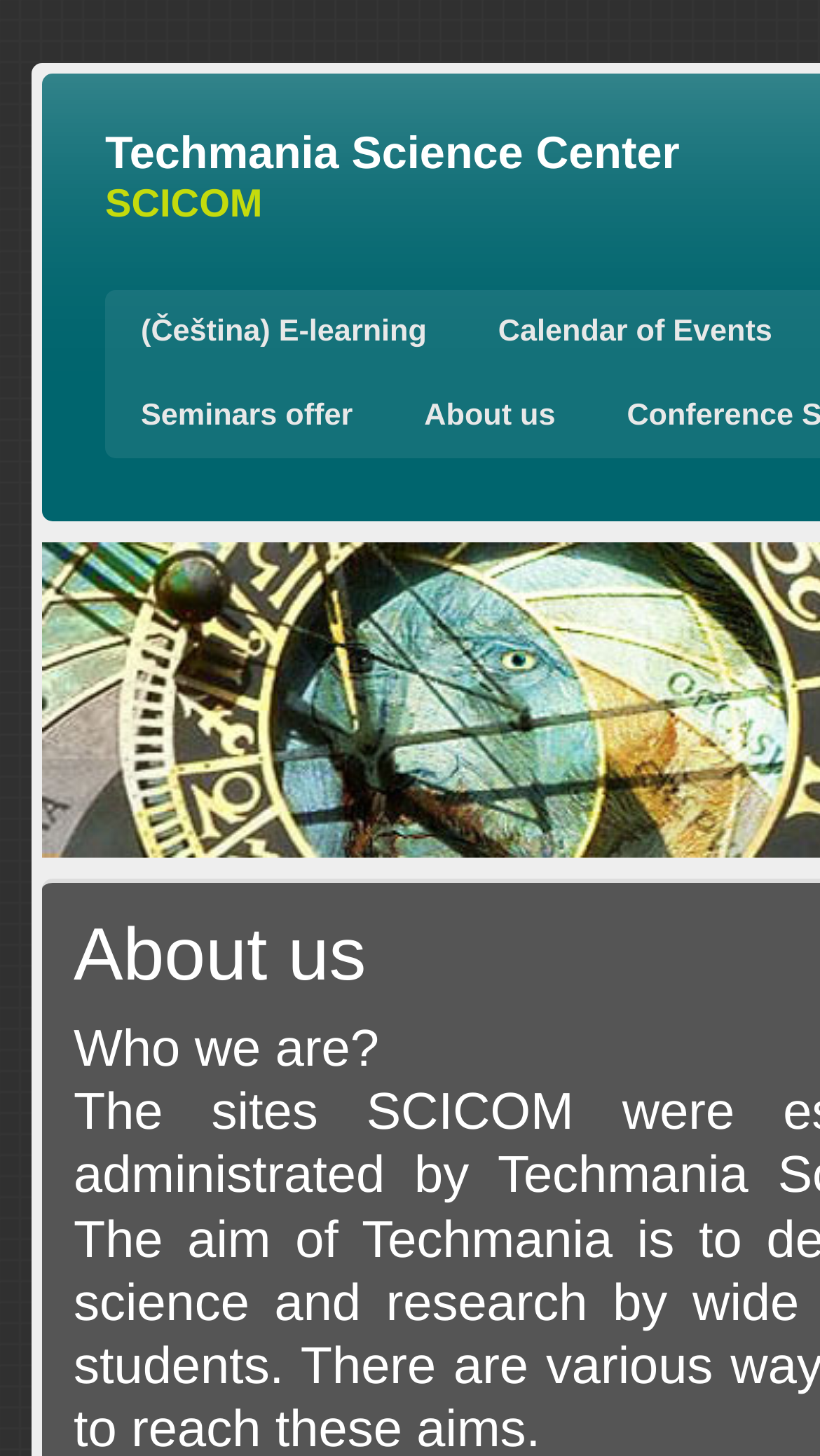What is the second menu item?
Using the visual information from the image, give a one-word or short-phrase answer.

Calendar of Events